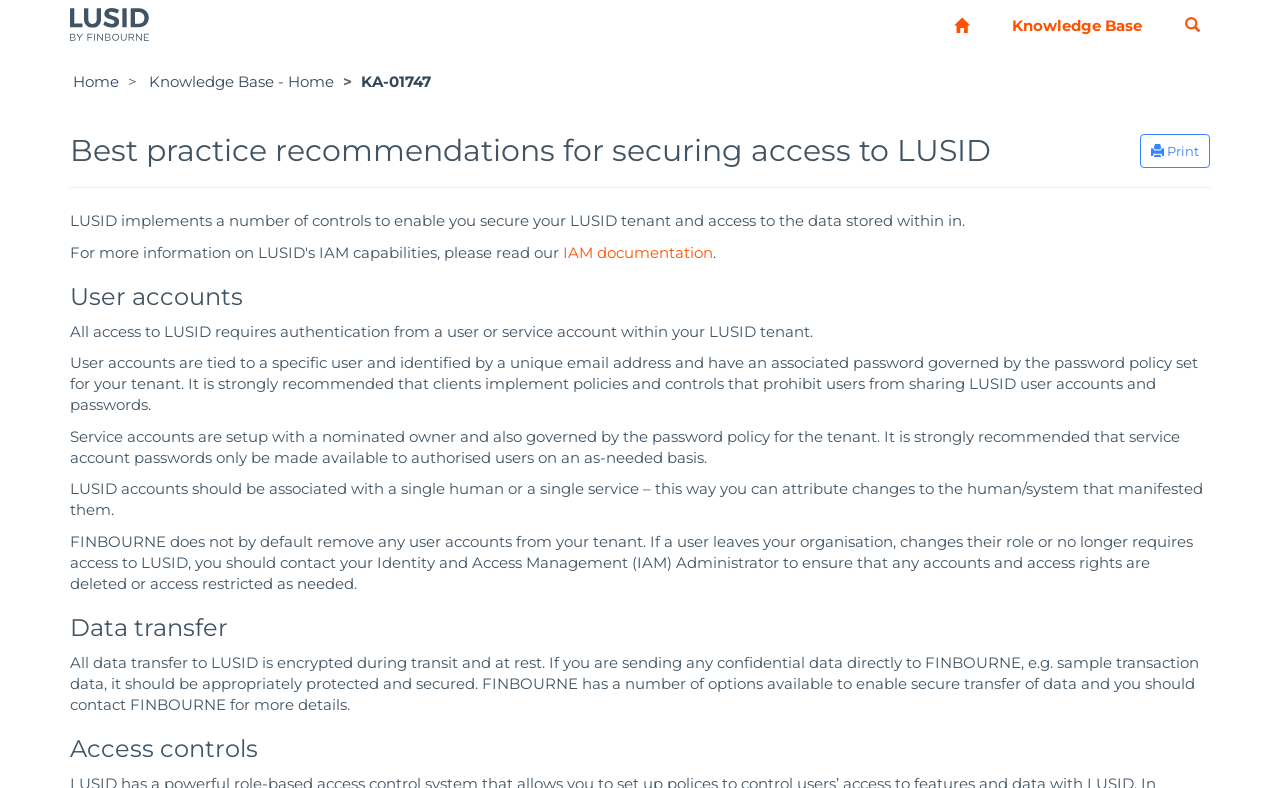Extract the main title from the webpage.

Best practice recommendations for securing access to LUSID